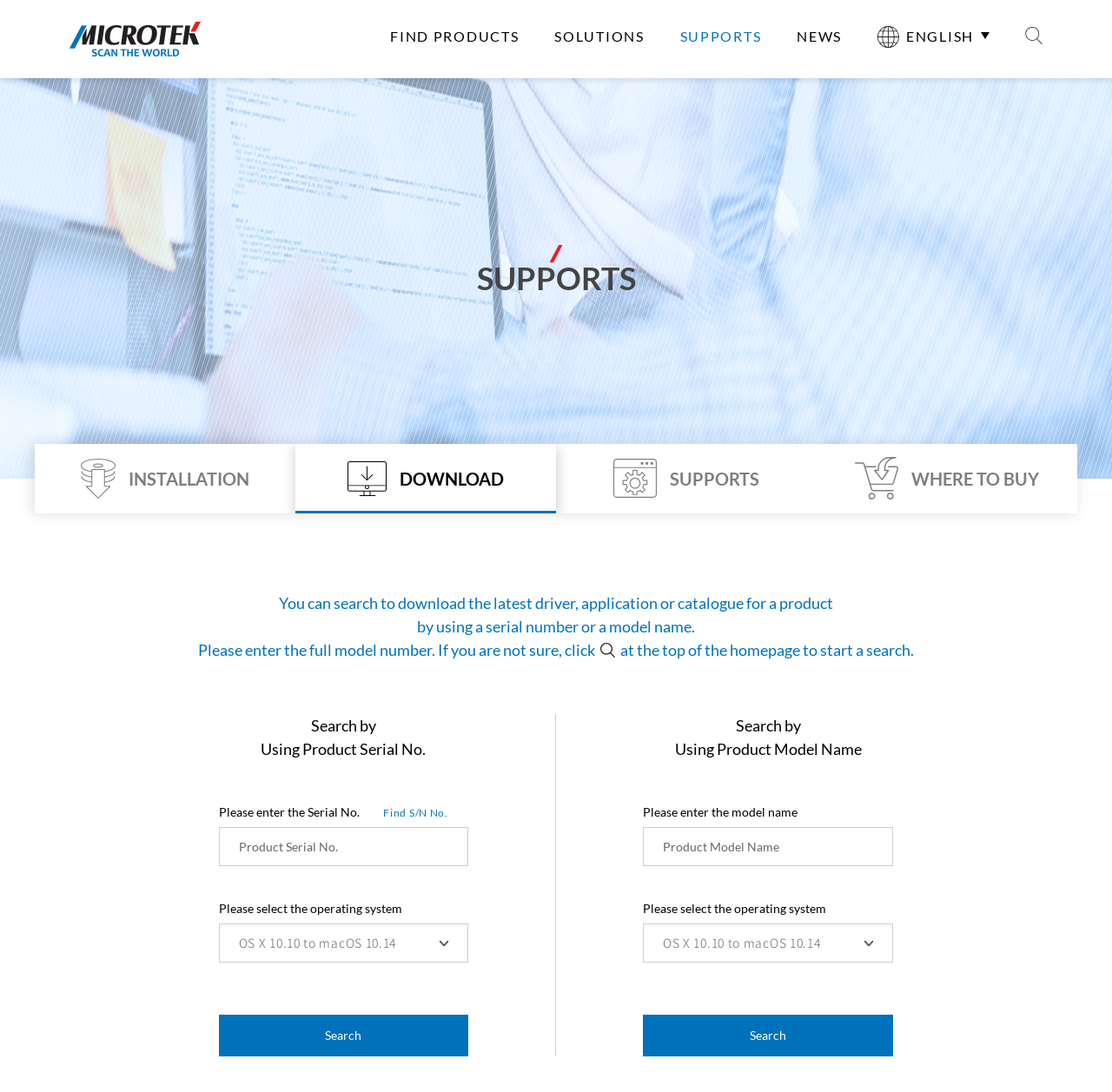Predict the bounding box of the UI element based on the description: "Find S/N No.". The coordinates should be four float numbers between 0 and 1, formatted as [left, top, right, bottom].

[0.331, 0.738, 0.403, 0.75]